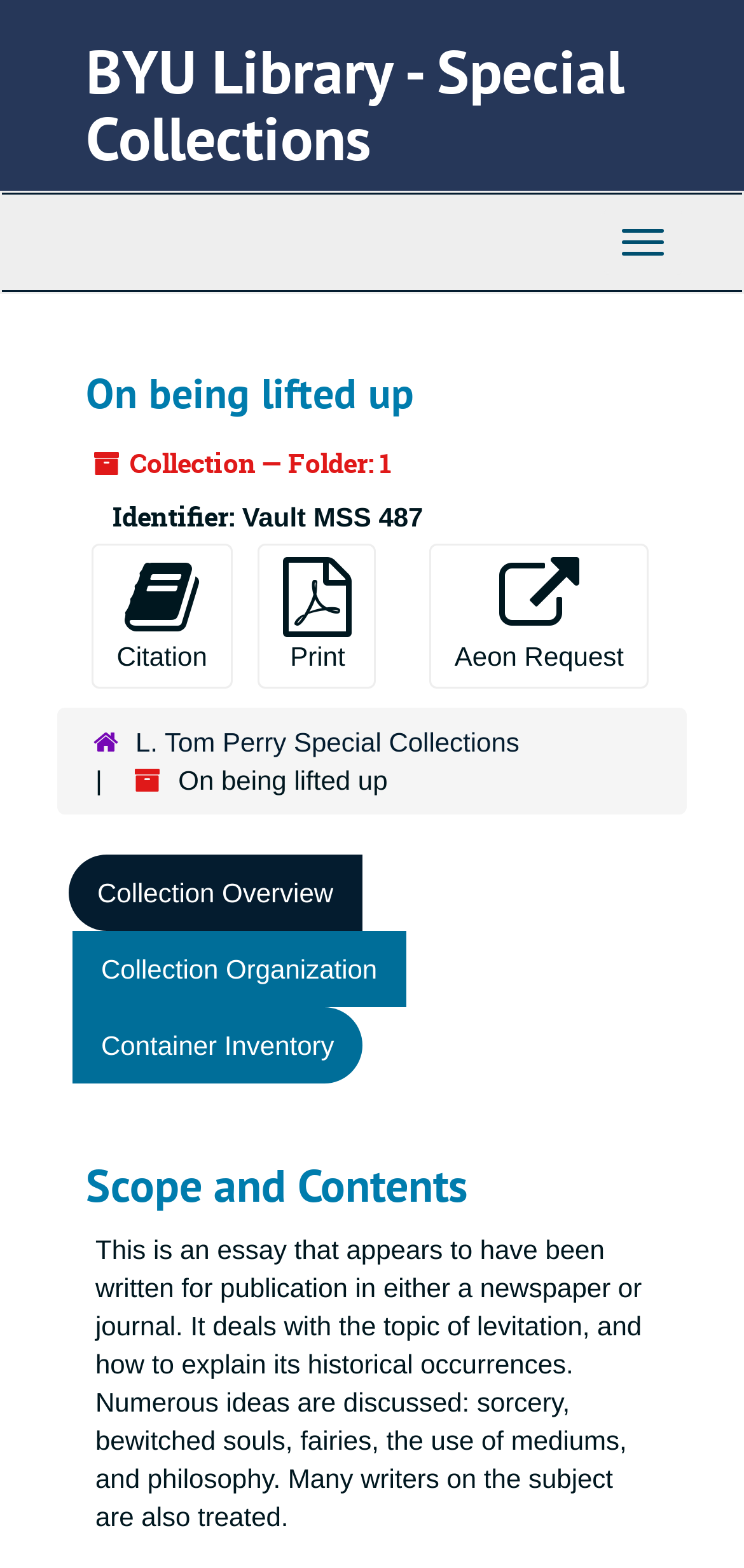Provide a thorough description of the webpage's content and layout.

The webpage is about a collection titled "On being lifted up" from the BYU Library - Special Collections. At the top, there is a heading with the library's name, accompanied by a link to the library's homepage. Below this, there is a top-level navigation bar that spans the entire width of the page.

On the left side, there is a heading with the collection title "On being lifted up". Below this, there is a static text indicating that it is a collection, followed by an identifier "Vault MSS 487". 

To the right of the collection title, there are three buttons for page actions: Citation, Print, and Aeon Request. 

Below the page actions, there is a hierarchical navigation section that lists the collection's structure. It includes a link to "L. Tom Perry Special Collections" and a static text with the collection title again.

Further down, there are three links to different sections of the collection: Collection Overview, Collection Organization, and Container Inventory. 

The main content of the page is a heading titled "Scope and Contents", followed by a lengthy static text that describes the essay in the collection. The text explains that the essay discusses the topic of levitation, its historical occurrences, and various ideas related to it, including sorcery, bewitched souls, fairies, mediums, and philosophy.